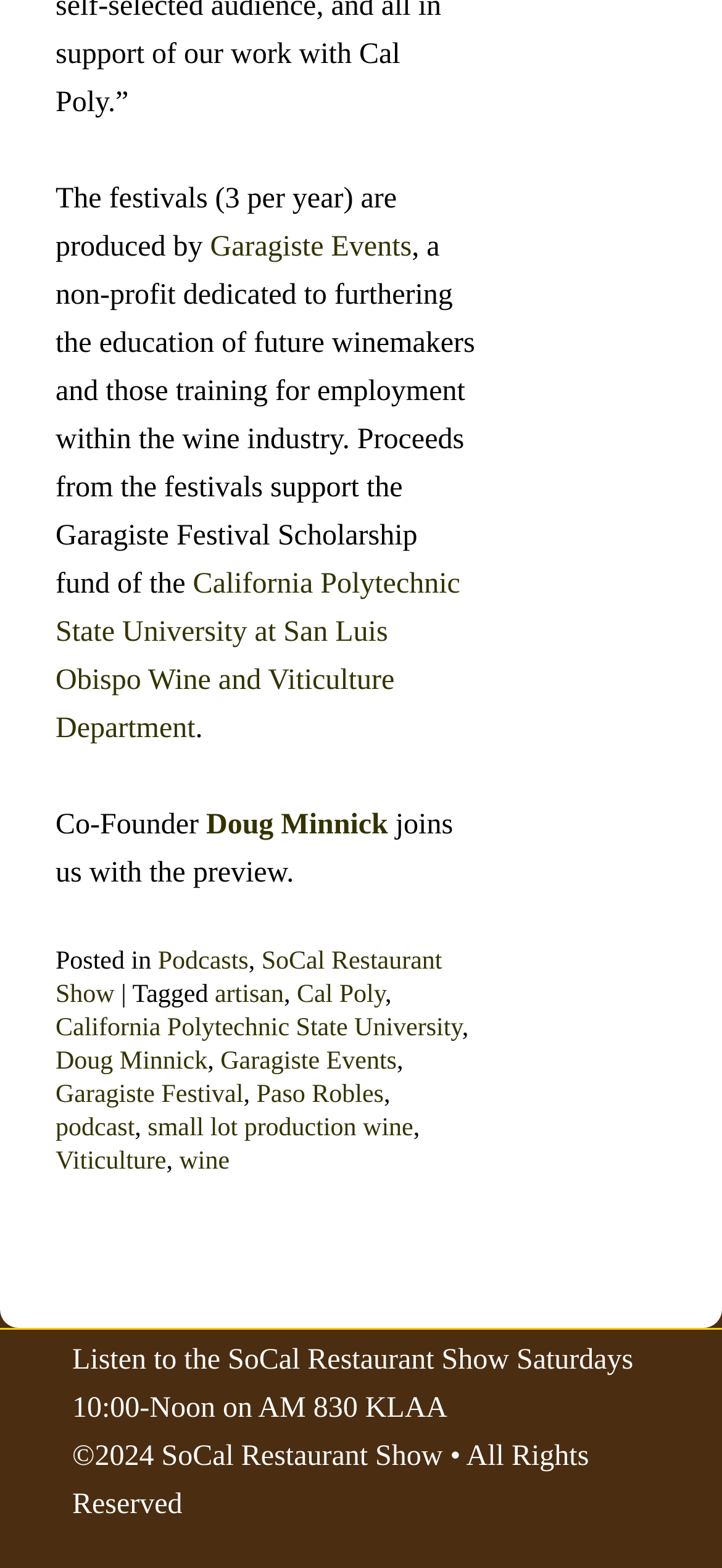Please determine the bounding box coordinates of the element's region to click for the following instruction: "Visit the California Polytechnic State University at San Luis Obispo Wine and Viticulture Department website".

[0.077, 0.363, 0.637, 0.475]